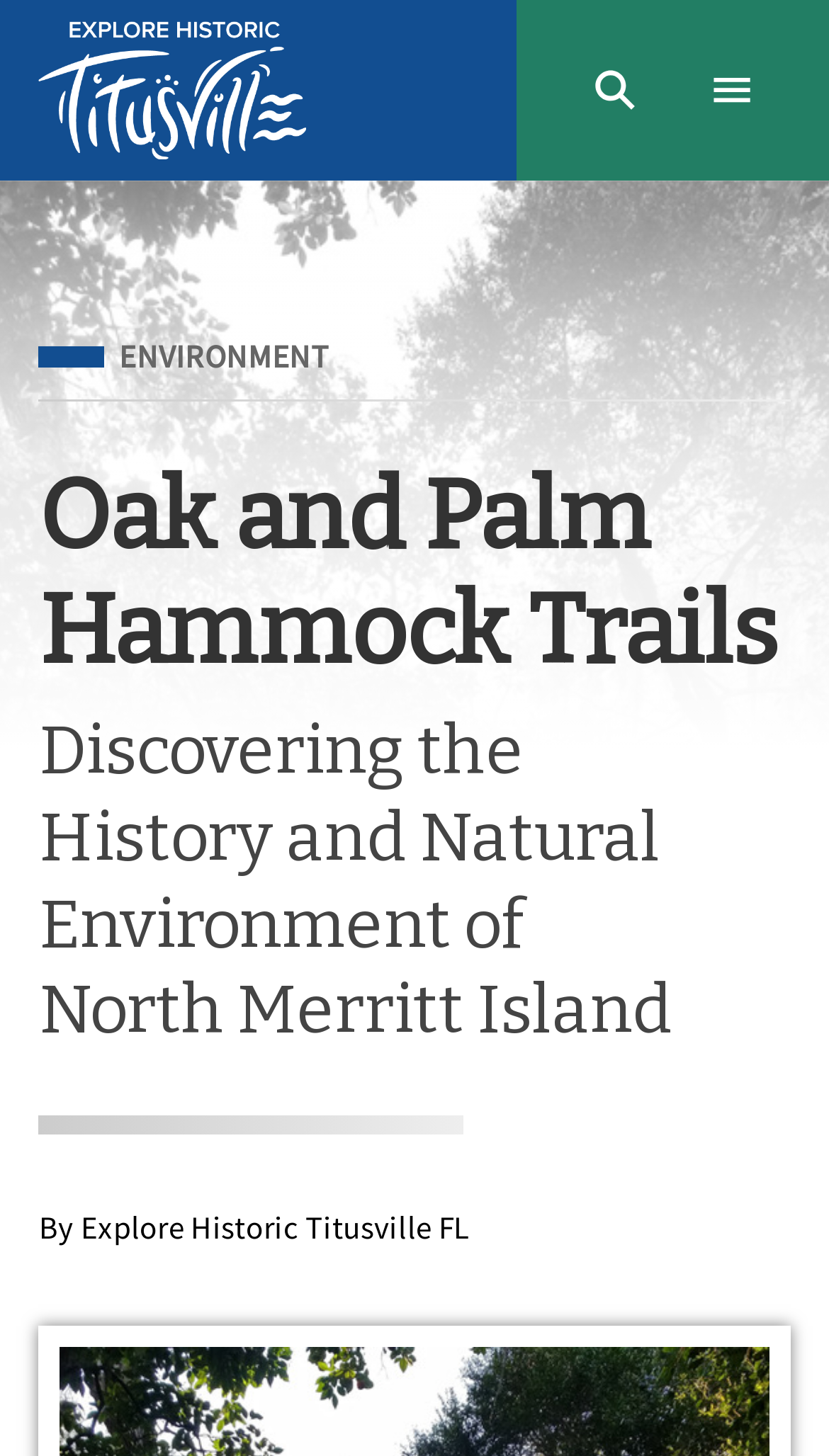Provide the bounding box coordinates of the UI element that matches the description: "aria-label="Home"".

[0.0, 0.0, 0.415, 0.124]